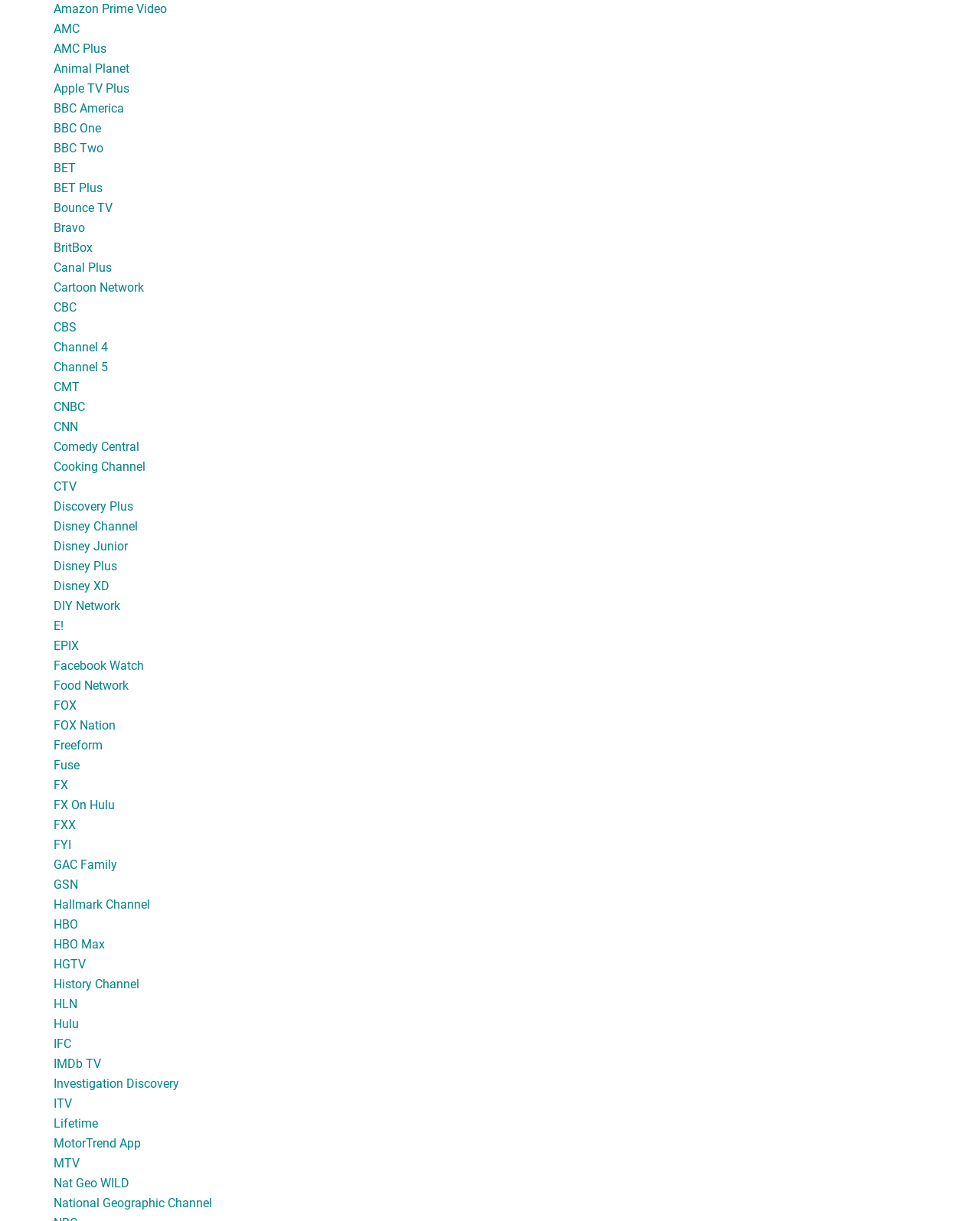Is BBC One listed?
Answer the question with as much detail as you can, using the image as a reference.

I looked through the links on the webpage and found that BBC One is listed, with a link to its channel.